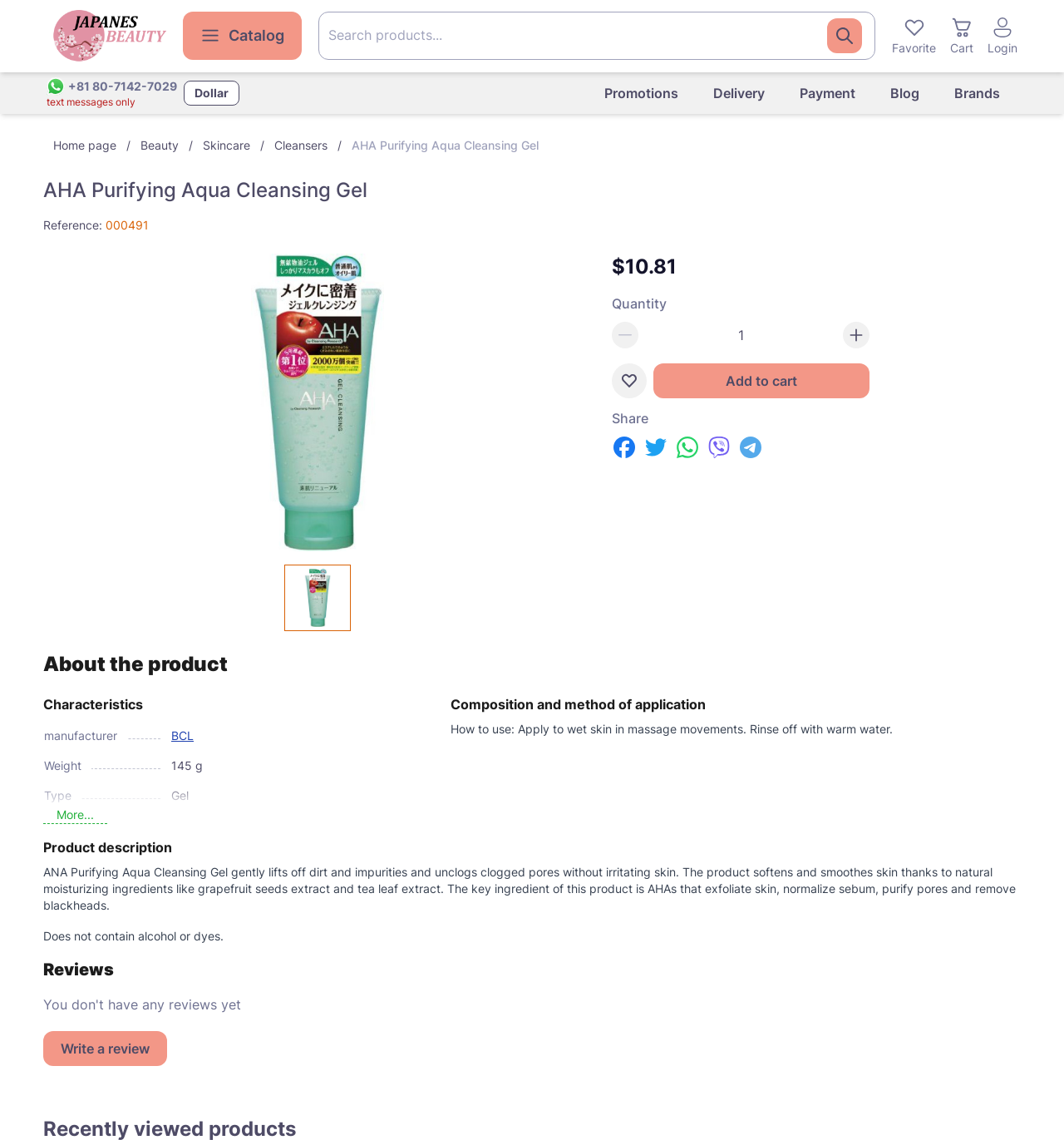Using the details from the image, please elaborate on the following question: What is the application area of the product?

The product application area can be found in the table element under the 'Characteristics' heading, in the row with the 'Application Area' column header and 'Face' as the gridcell value.